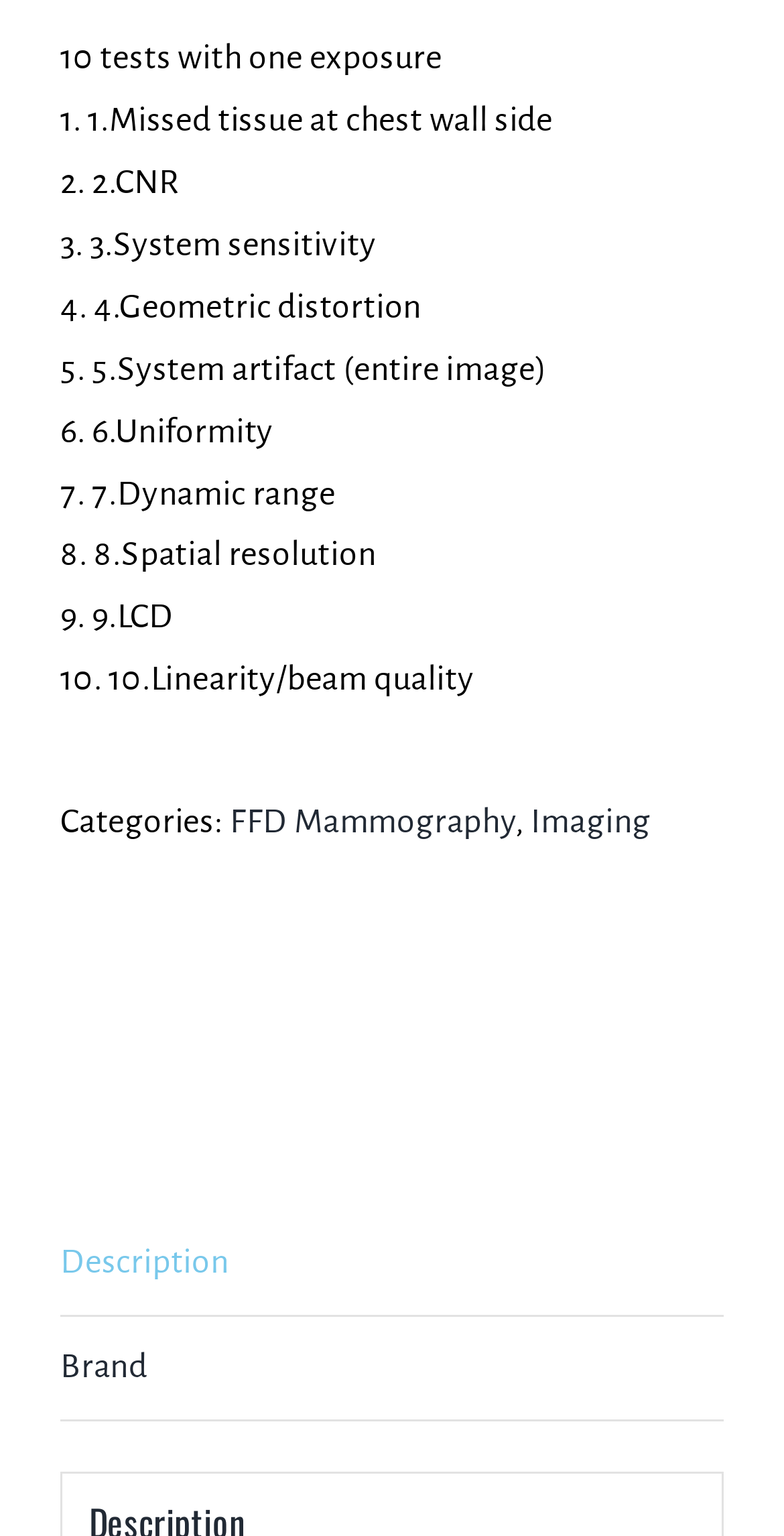What is the logo displayed on this page?
Please provide a detailed and thorough answer to the question.

I found an image element with the description 'Fujifilm Logo', which suggests that the logo displayed on this page is the Fujifilm Logo.